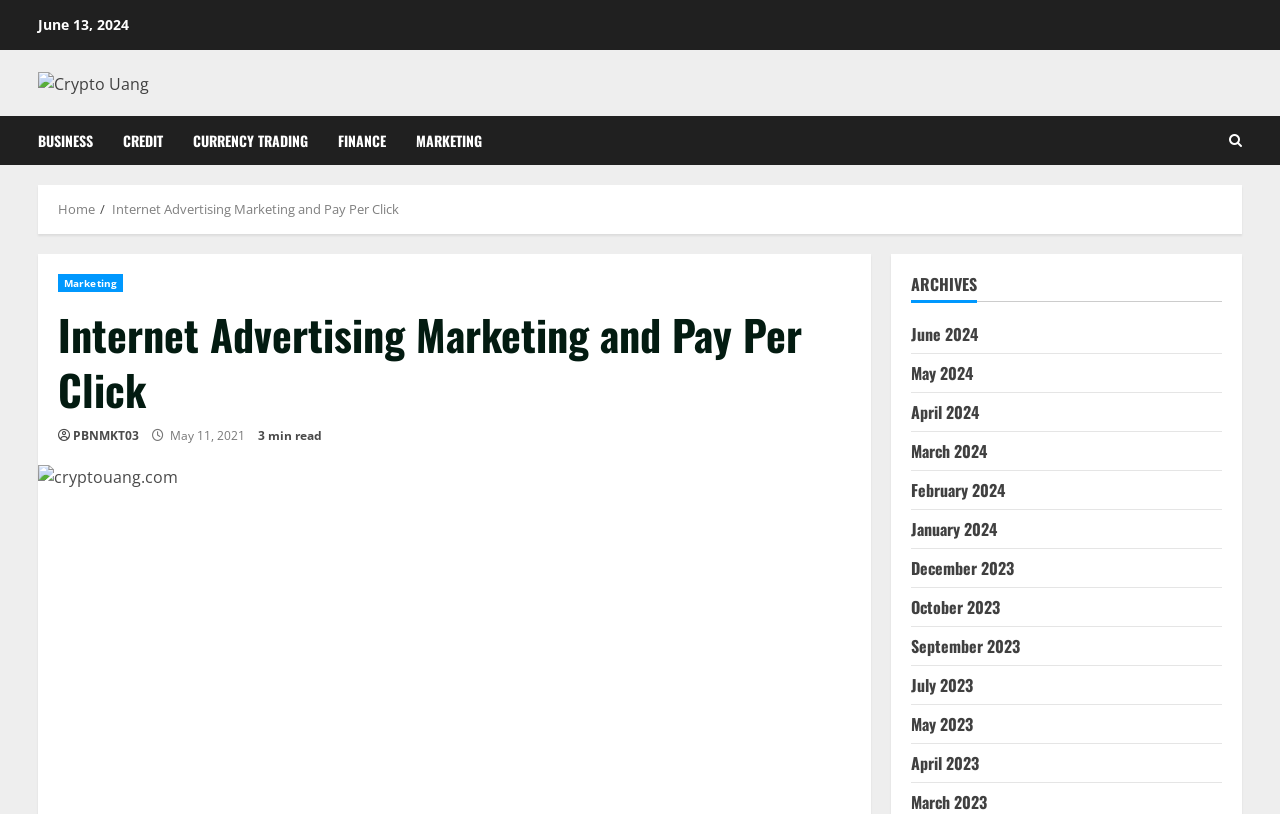Based on the element description July 2023, identify the bounding box of the UI element in the given webpage screenshot. The coordinates should be in the format (top-left x, top-left y, bottom-right x, bottom-right y) and must be between 0 and 1.

[0.712, 0.827, 0.76, 0.857]